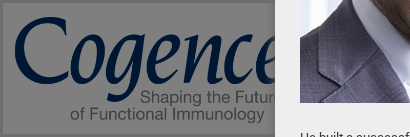What type of attire is the person in the image wearing?
Using the image as a reference, answer with just one word or a short phrase.

Business attire